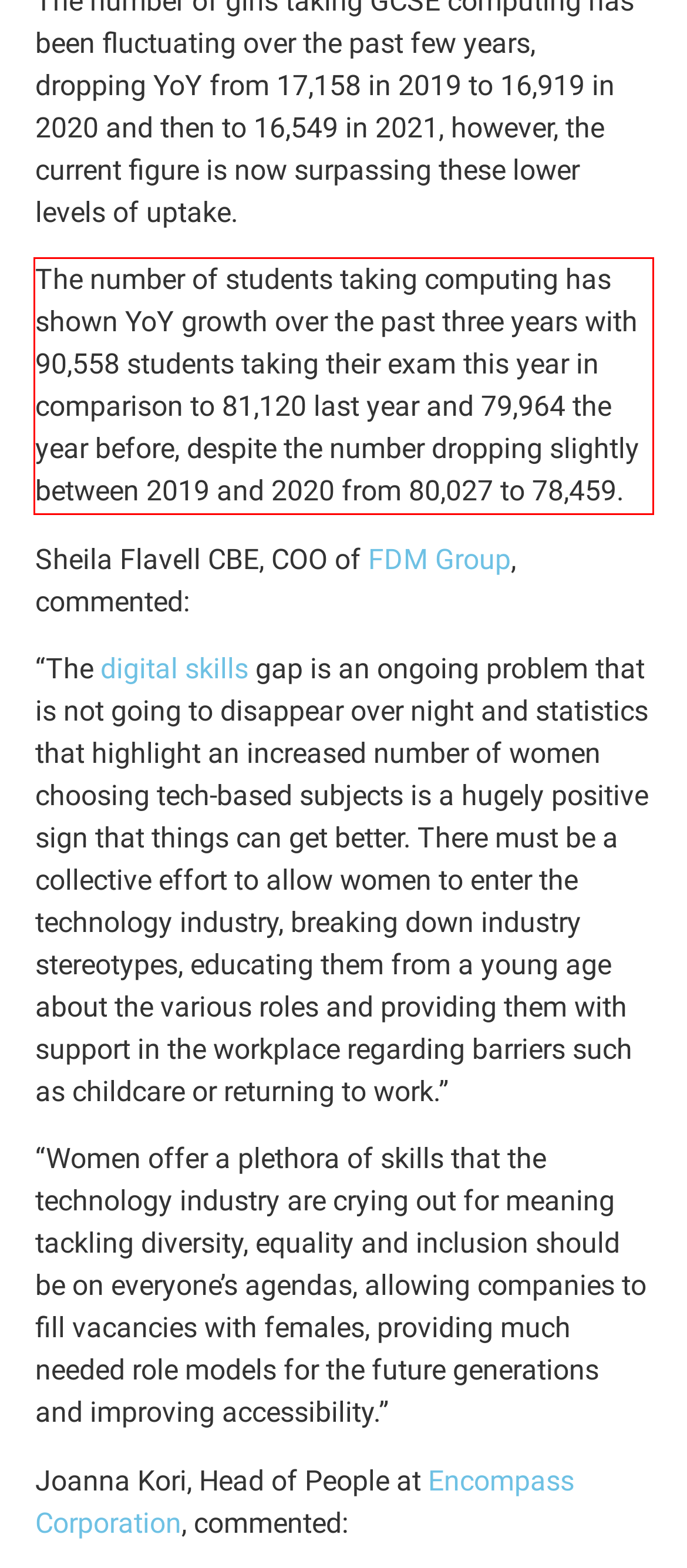Look at the screenshot of the webpage, locate the red rectangle bounding box, and generate the text content that it contains.

The number of students taking computing has shown YoY growth over the past three years with 90,558 students taking their exam this year in comparison to 81,120 last year and 79,964 the year before, despite the number dropping slightly between 2019 and 2020 from 80,027 to 78,459.